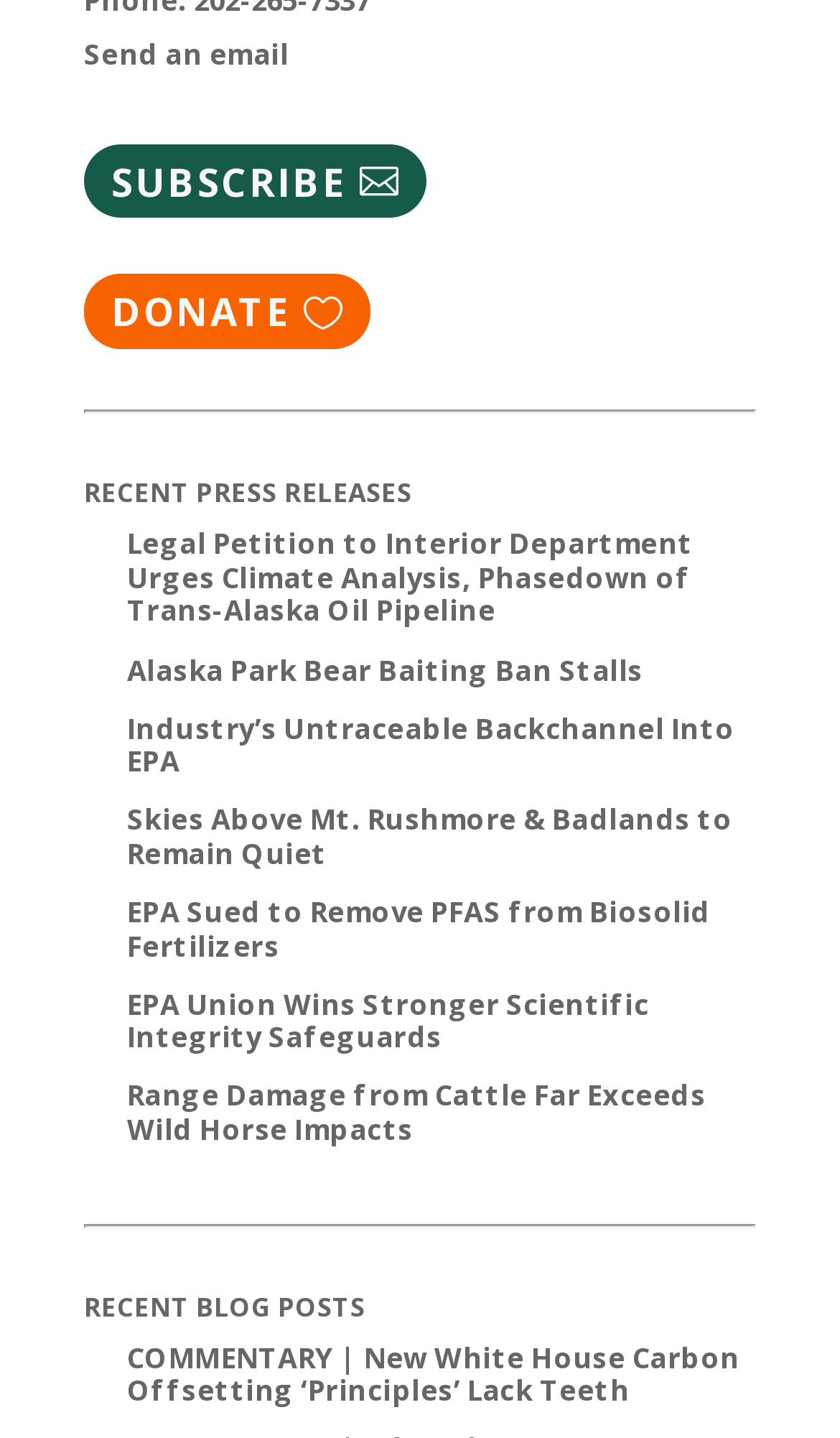Determine the bounding box coordinates of the region to click in order to accomplish the following instruction: "Donate to the organization". Provide the coordinates as four float numbers between 0 and 1, specifically [left, top, right, bottom].

[0.1, 0.104, 0.44, 0.157]